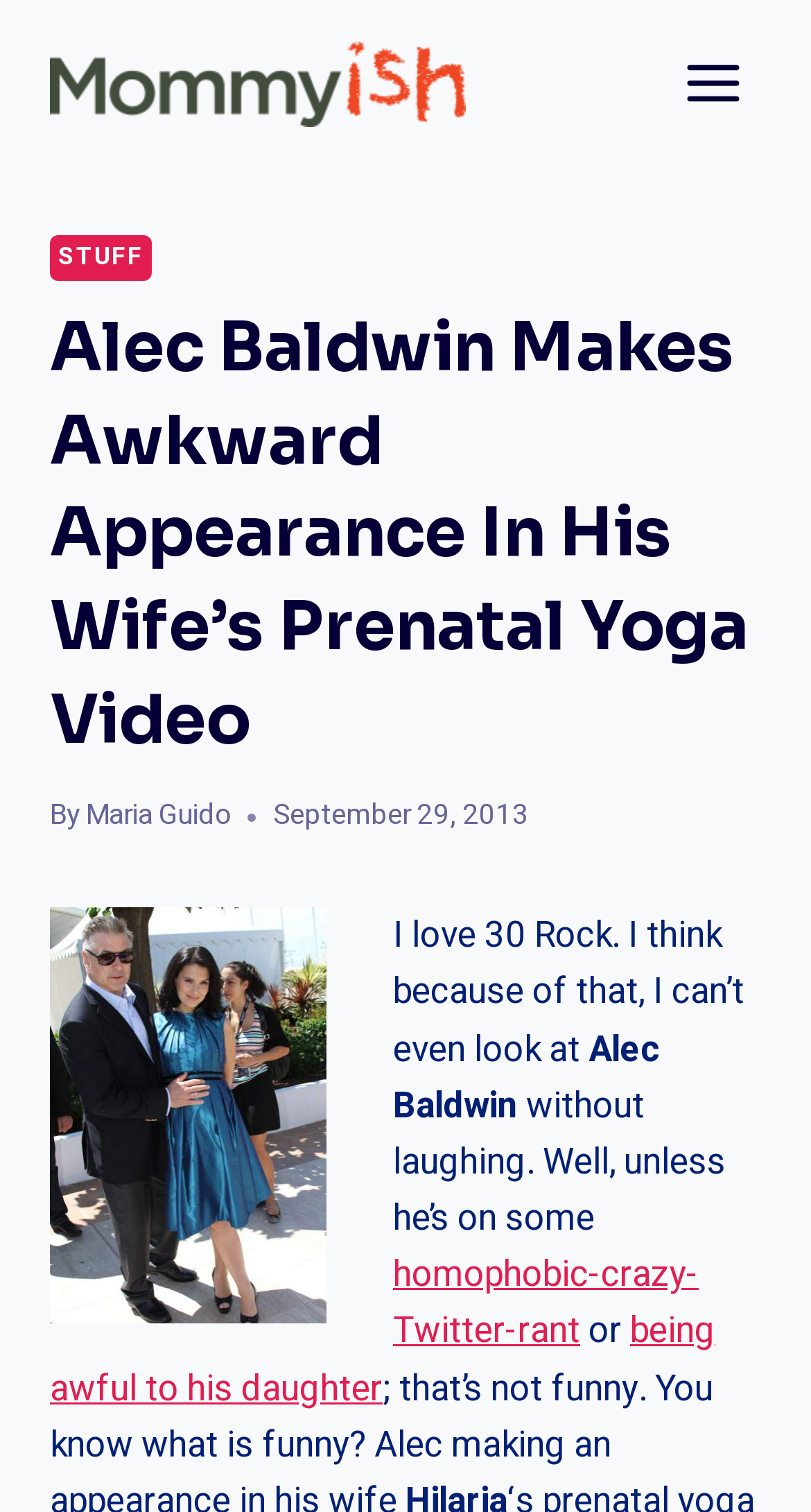What is the date of the article?
Please give a detailed and elaborate explanation in response to the question.

The date of the article can be found by looking at the section below the main heading, where it says the date 'September 29, 2013' in the time element.